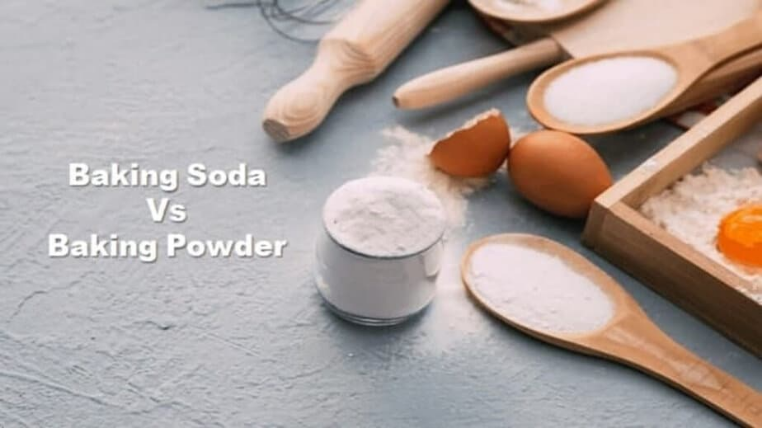Provide a comprehensive description of the image.

The image illustrates the differences between baking soda and baking powder, central to many baking recipes. A clear glass container filled with baking soda sits prominently on a light blue surface, surrounded by various baking essentials: an array of wooden spoons, an eggshell partially cracked open revealing a yolk, and a bowl holding flour and another white powder, likely baking powder. The text "Baking Soda Vs Baking Powder" is placed artistically beside the container, highlighting the common ingredients used in cooking and baking. This visual aids in understanding their distinct roles in recipes, as baking powder is a combination of baking soda and an acid, while baking soda requires a separate acid to activate.